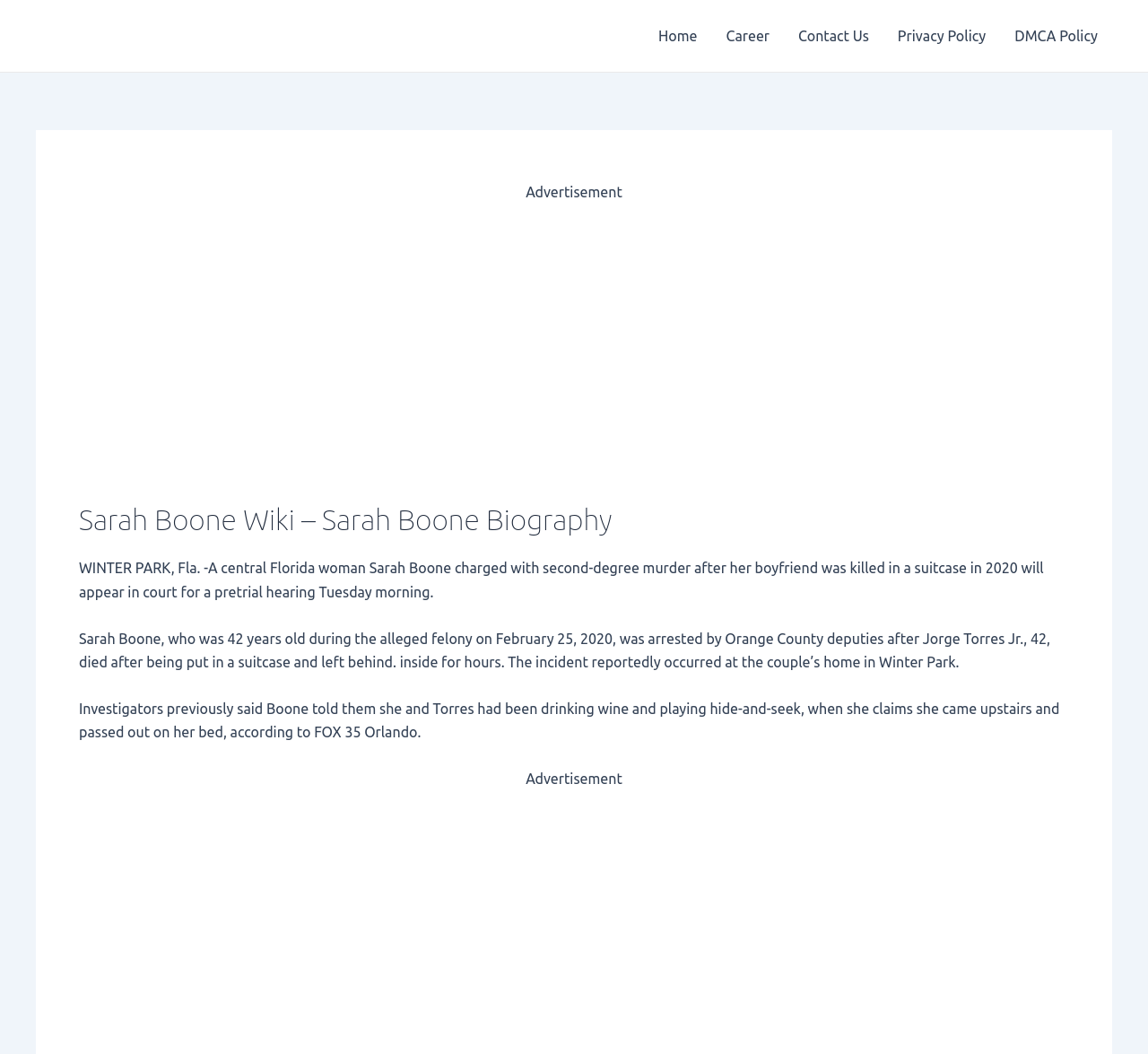Identify the bounding box coordinates for the UI element described as: "aria-label="Advertisement" name="aswift_1" title="Advertisement"".

[0.069, 0.215, 0.931, 0.454]